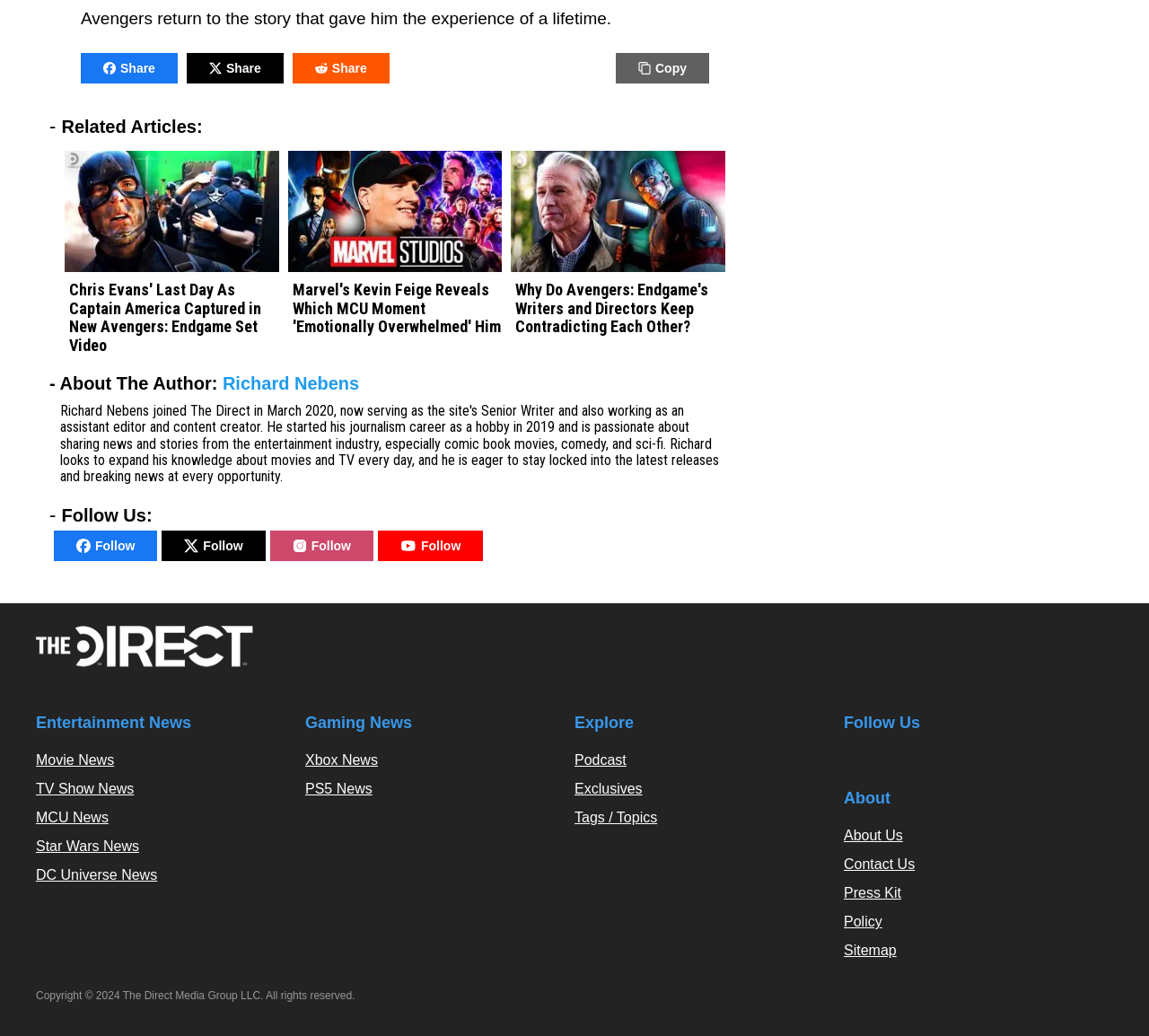What is the topic of the first related article?
Please provide a full and detailed response to the question.

I found the topic of the first related article by looking at the link with the text 'Chris Evans' Last Day As Captain America Captured in New Avengers: Endgame Set Video'. This link is located in the 'Related Articles' section, and it suggests that the article is about Avengers: Endgame.